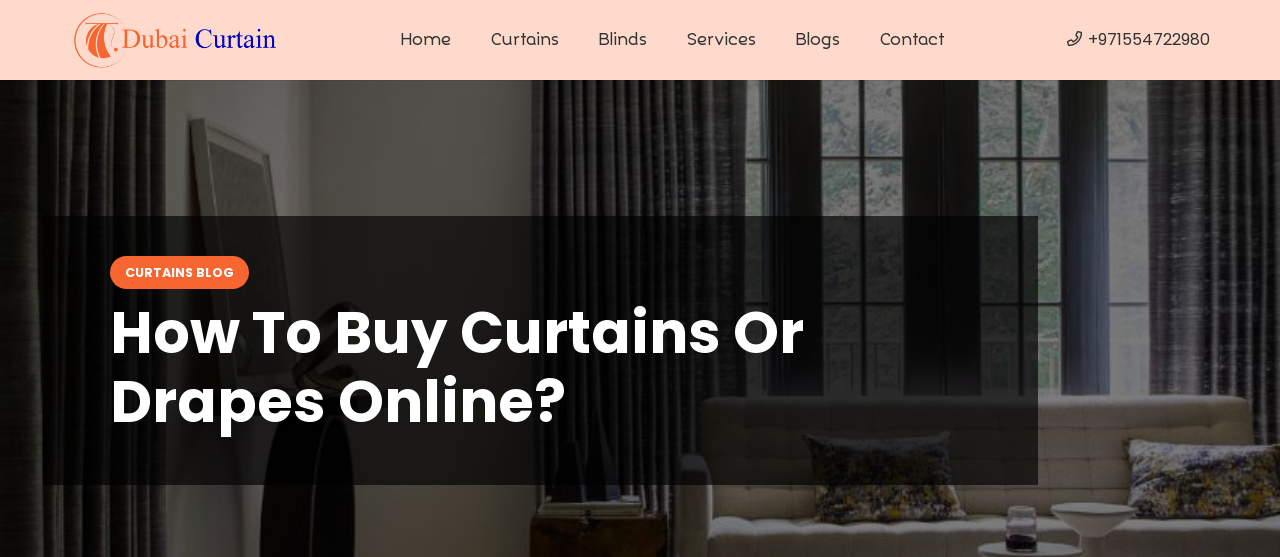Answer the question using only a single word or phrase: 
What type of design is featured in the living room?

Modern design